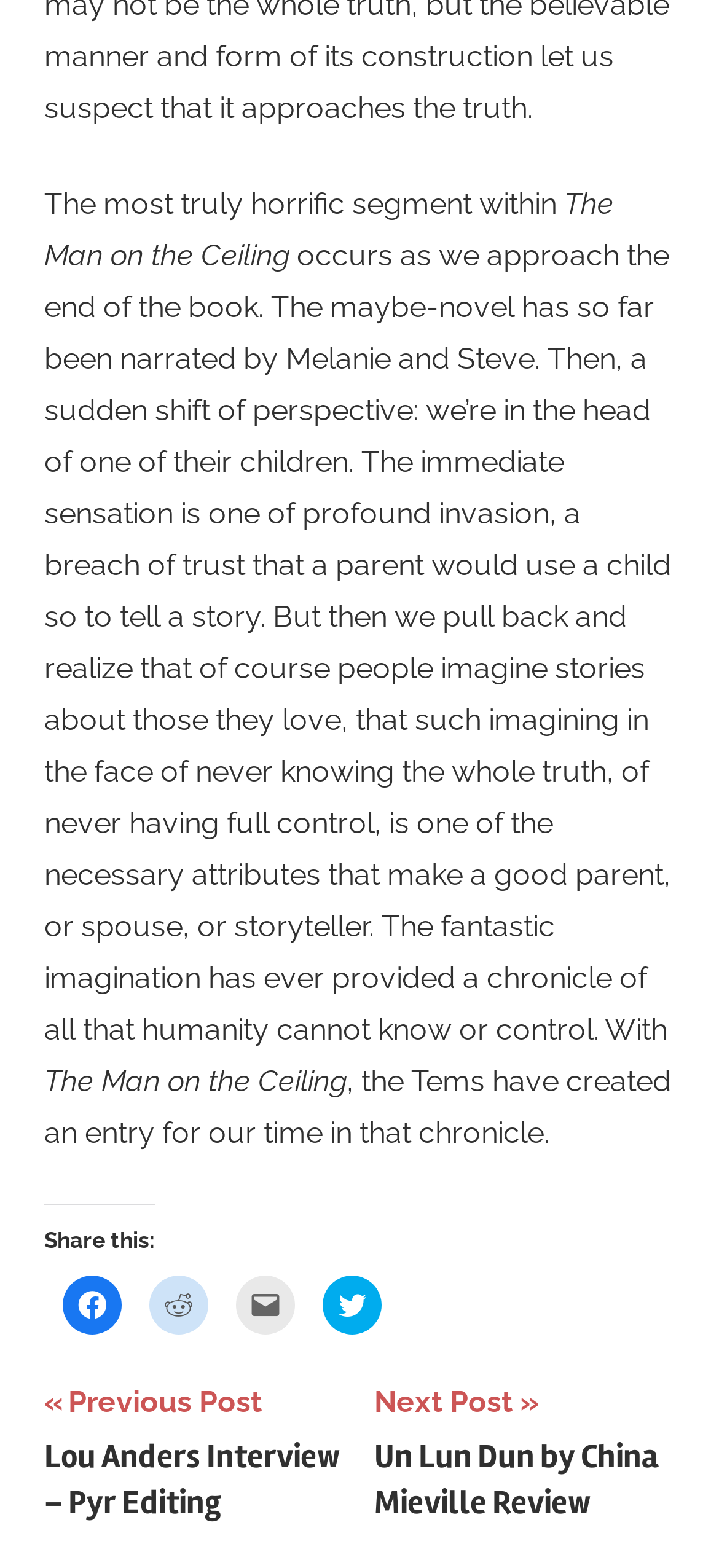What is the next post about?
Using the image, give a concise answer in the form of a single word or short phrase.

Un Lun Dun by China Mieville Review